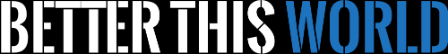What is the overall aesthetic of the design?
Answer briefly with a single word or phrase based on the image.

Clean and impactful